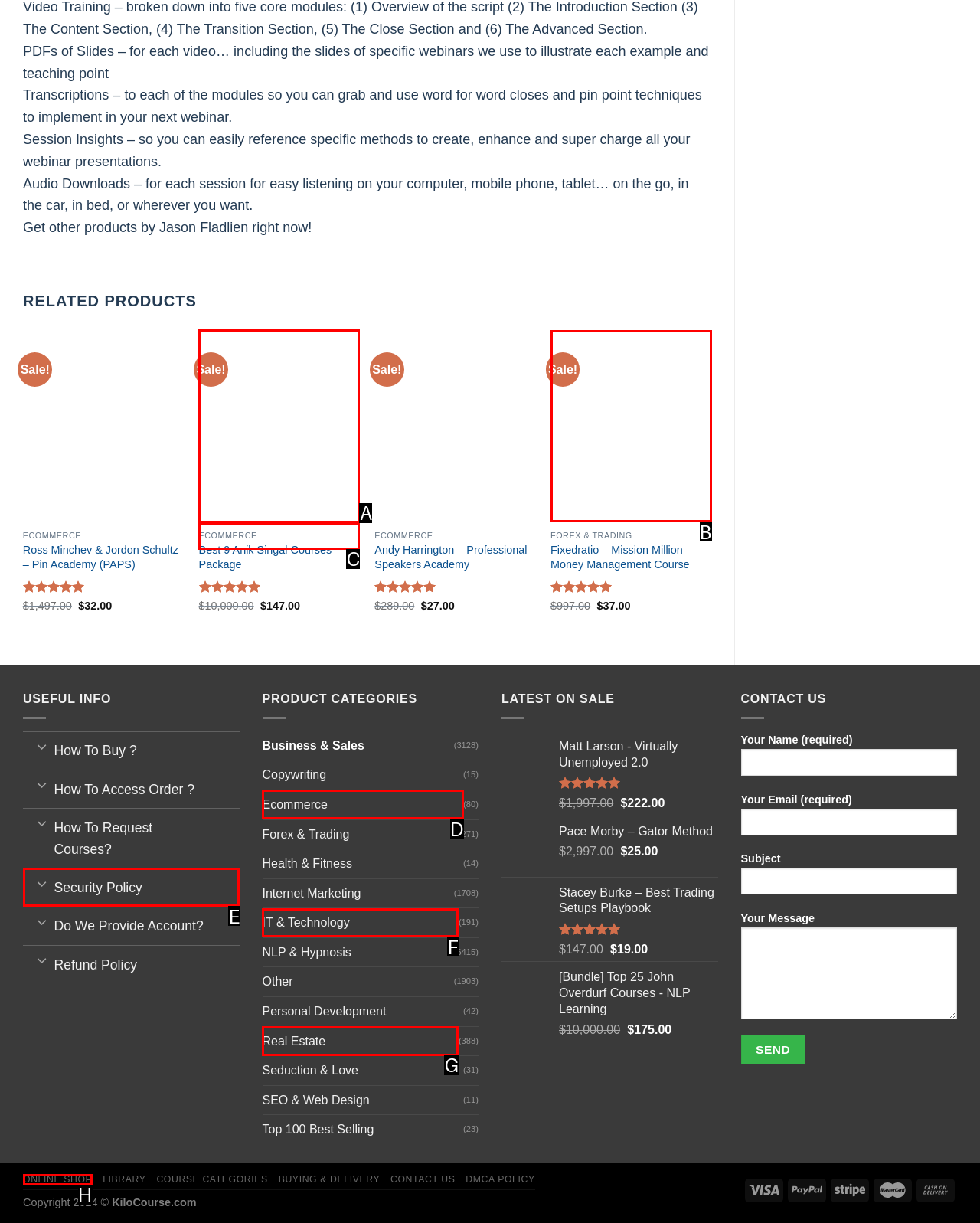Specify which element within the red bounding boxes should be clicked for this task: Click on 'Fixedratio - Mission Million Money Management Course' link Respond with the letter of the correct option.

B